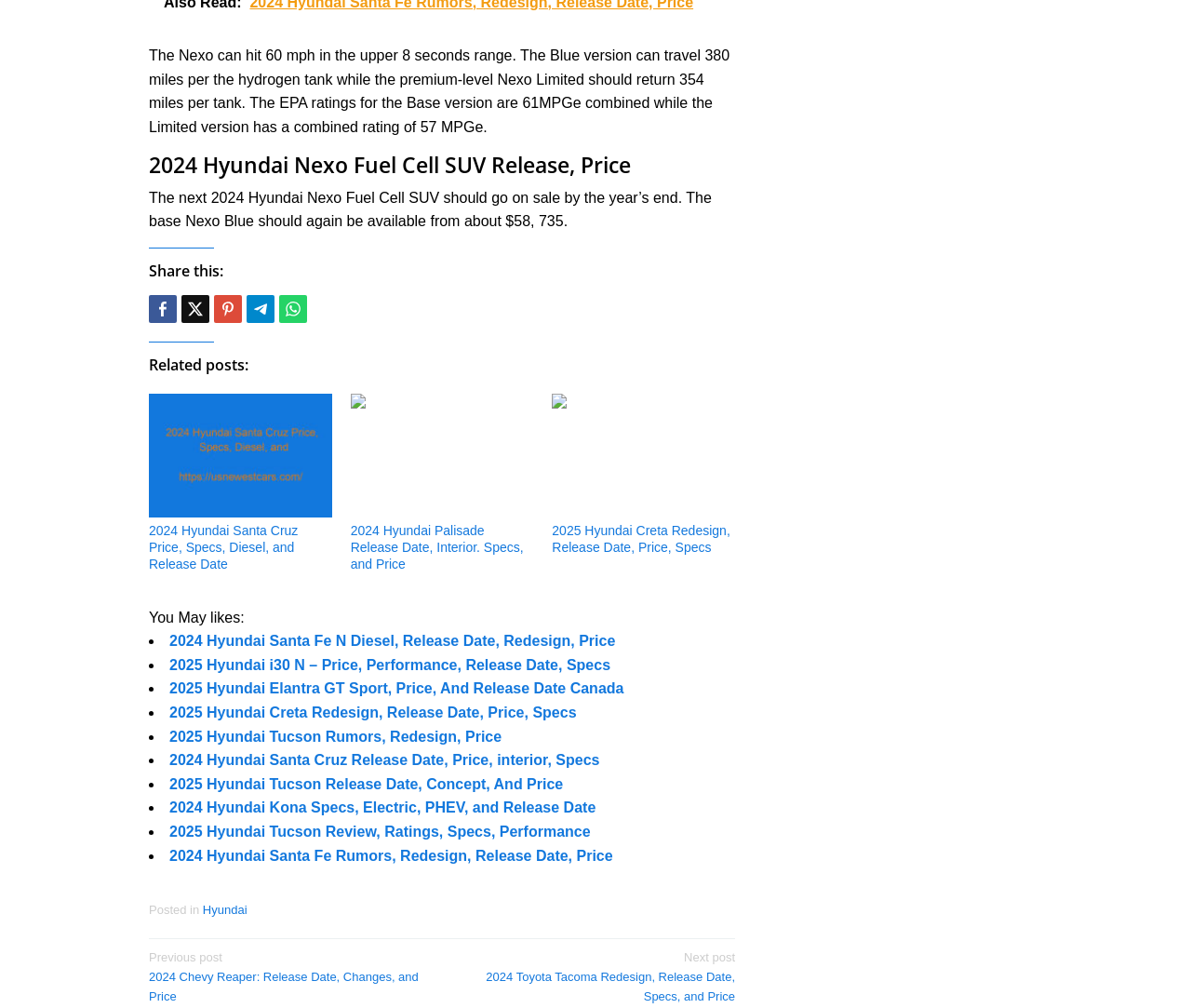Find the bounding box coordinates of the element to click in order to complete the given instruction: "Read related post about 2024 Hyundai Santa Cruz."

[0.125, 0.39, 0.279, 0.513]